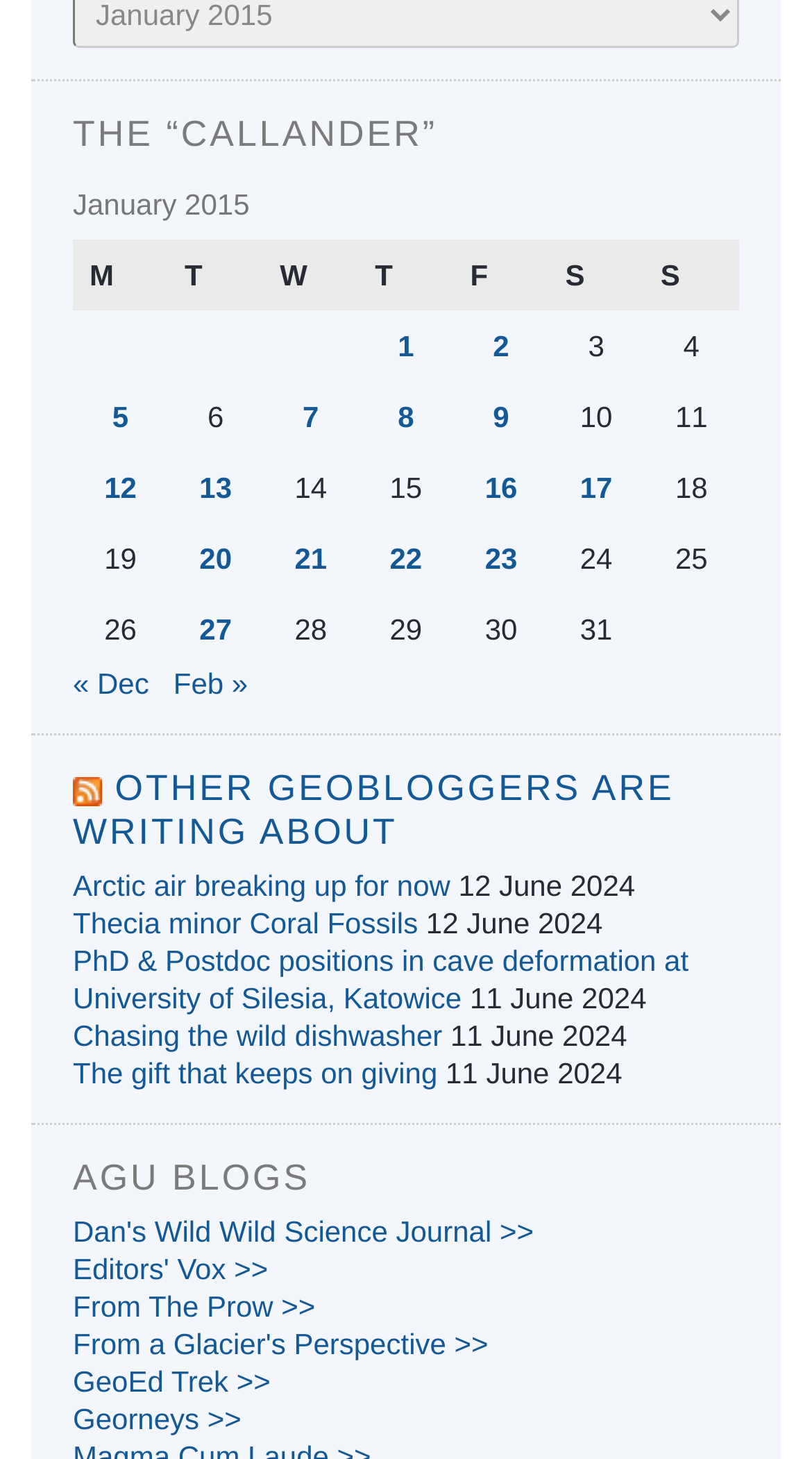Determine the bounding box coordinates of the clickable area required to perform the following instruction: "Click on the 'Pricing' link". The coordinates should be represented as four float numbers between 0 and 1: [left, top, right, bottom].

None